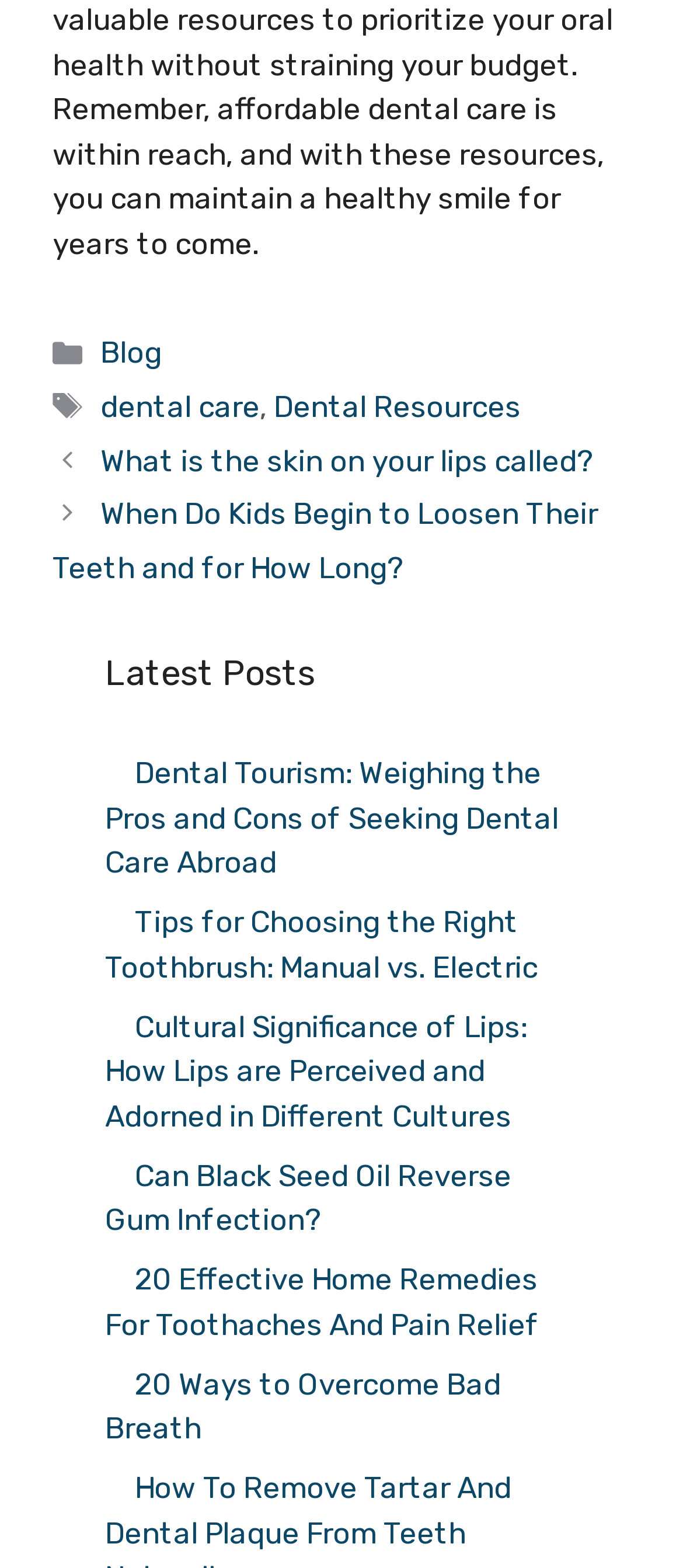How many links are there under the 'Latest Posts' heading?
Using the visual information, reply with a single word or short phrase.

6